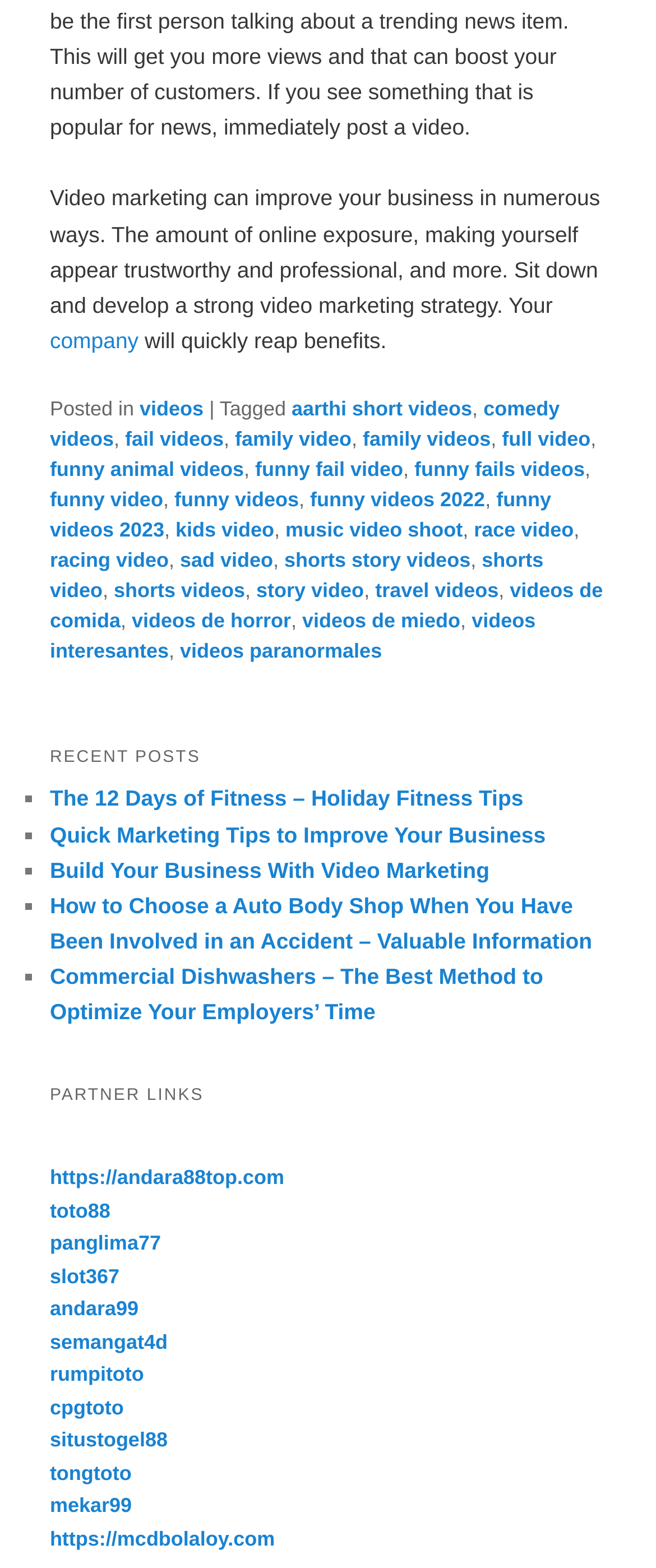Please locate the bounding box coordinates of the region I need to click to follow this instruction: "Click on the 'company' link".

[0.076, 0.209, 0.211, 0.225]